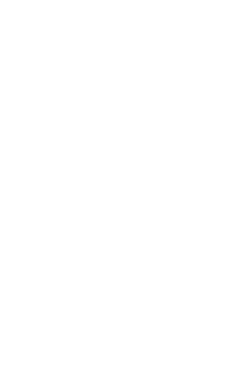Answer the question in a single word or phrase:
Where is the rug showcased?

Online context